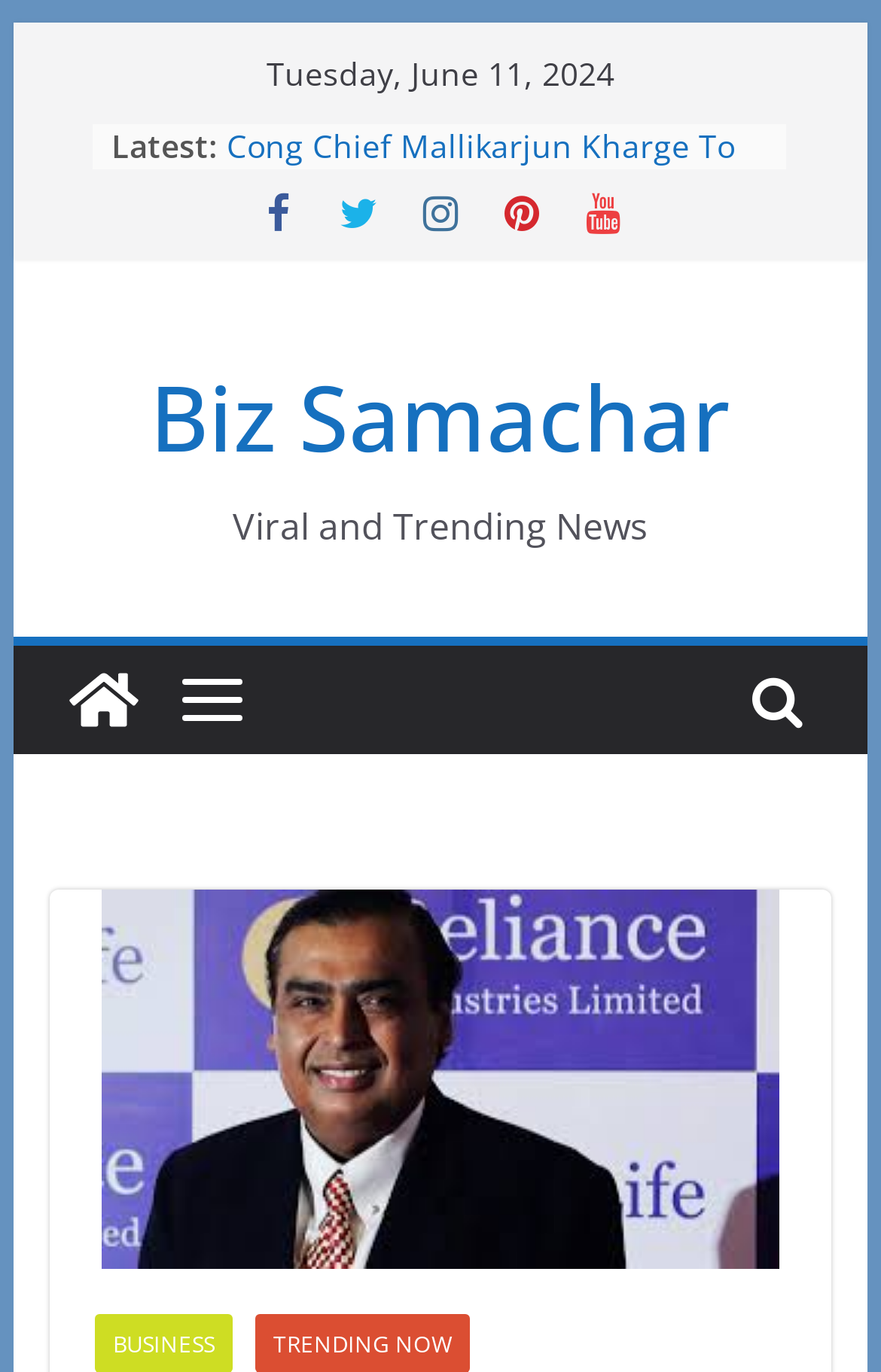Based on the image, please respond to the question with as much detail as possible:
What is the date displayed on the webpage?

I found the date by looking at the StaticText element with the text 'Tuesday, June 11, 2024' which has a bounding box coordinate of [0.303, 0.038, 0.697, 0.069]. This suggests that the date is displayed prominently on the webpage.